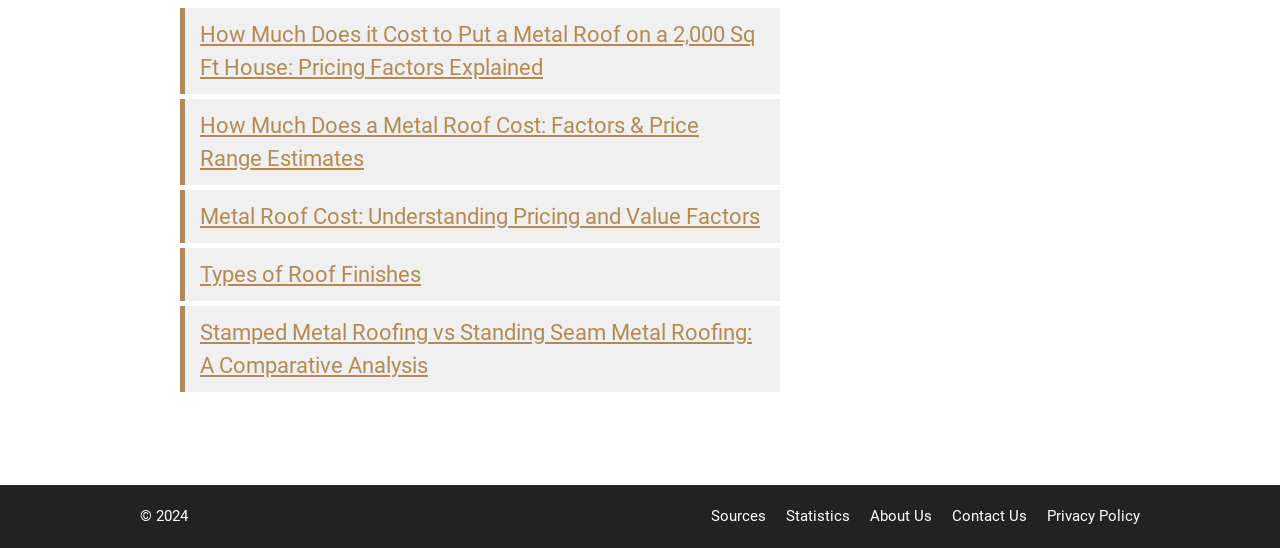Identify the coordinates of the bounding box for the element that must be clicked to accomplish the instruction: "Contact the website administrators".

[0.744, 0.925, 0.802, 0.958]